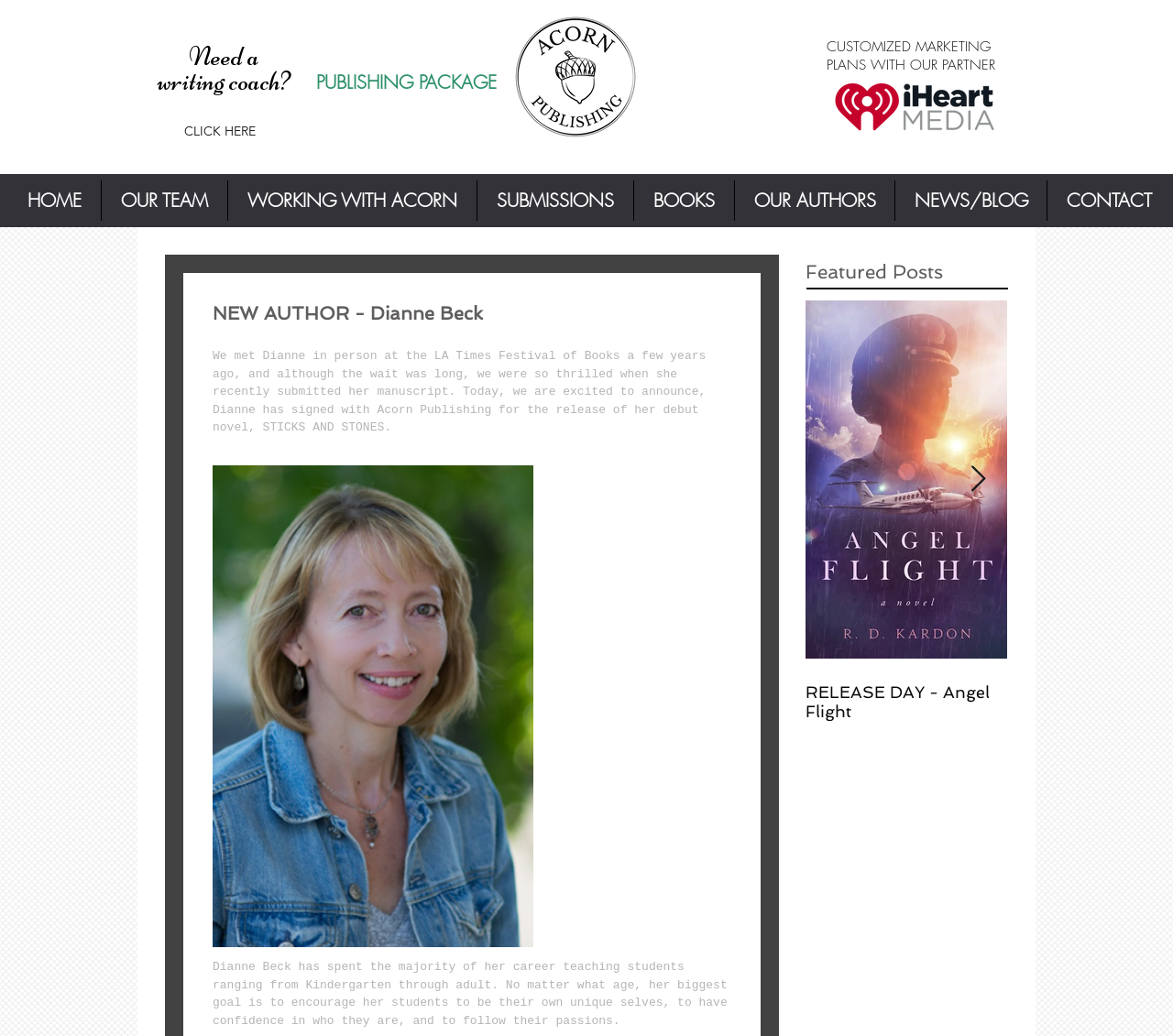Locate the bounding box of the user interface element based on this description: "Need a writing coach?".

[0.134, 0.038, 0.247, 0.095]